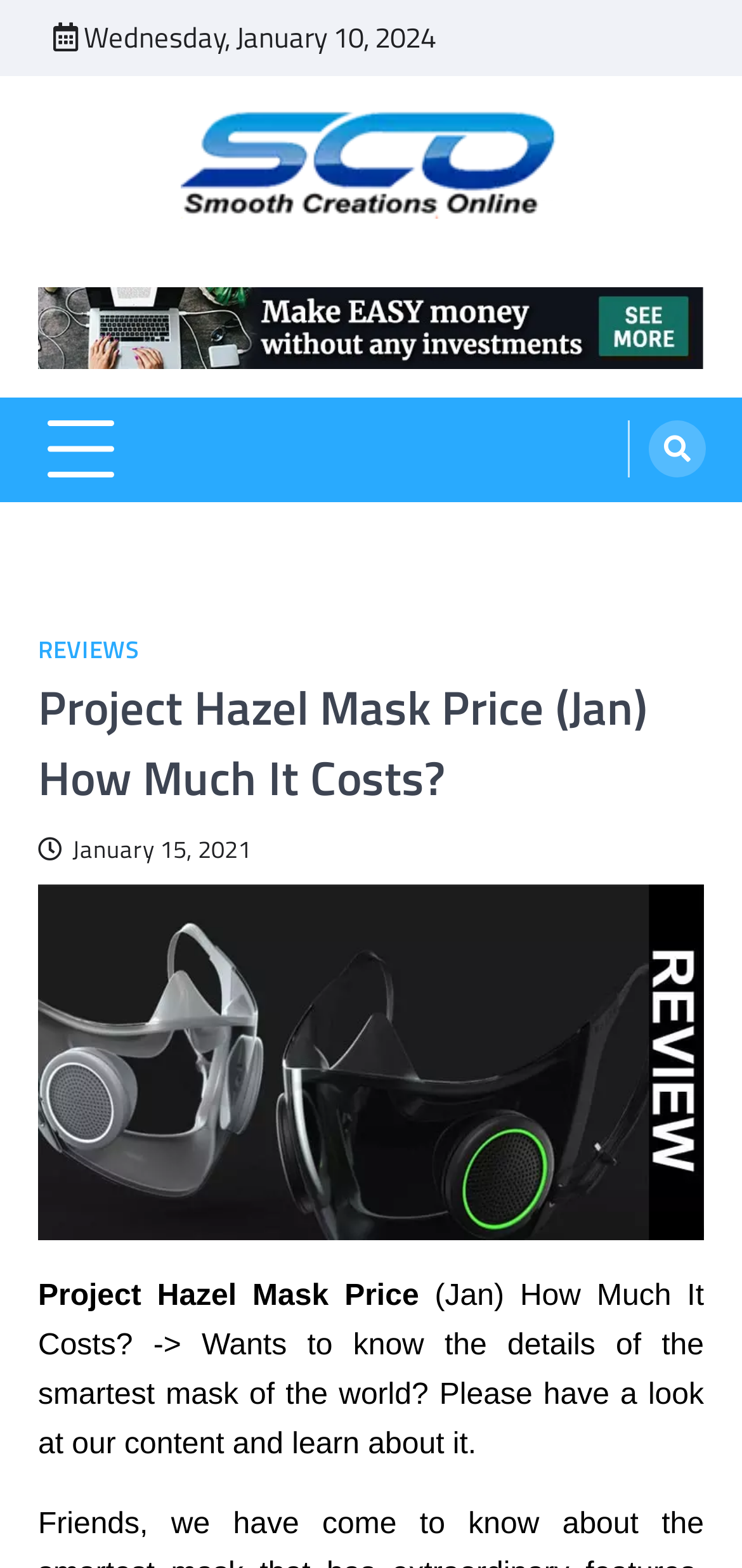Provide a thorough and detailed response to the question by examining the image: 
What is the date displayed on the webpage?

I found the date by looking at the StaticText element with the text 'Wednesday, January 10, 2024' which is located at the top of the webpage.